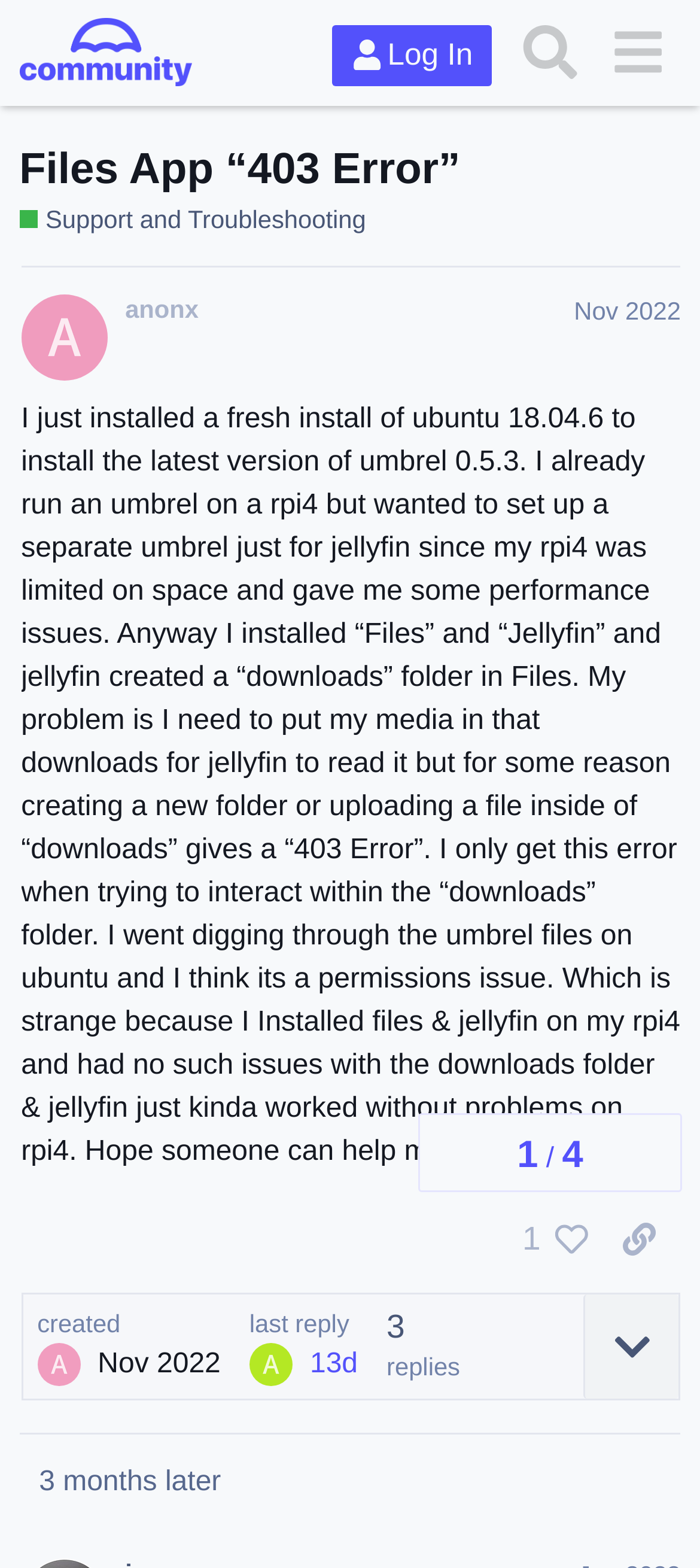Find the bounding box coordinates of the clickable region needed to perform the following instruction: "Search for topics in the forum". The coordinates should be provided as four float numbers between 0 and 1, i.e., [left, top, right, bottom].

[0.724, 0.006, 0.848, 0.061]